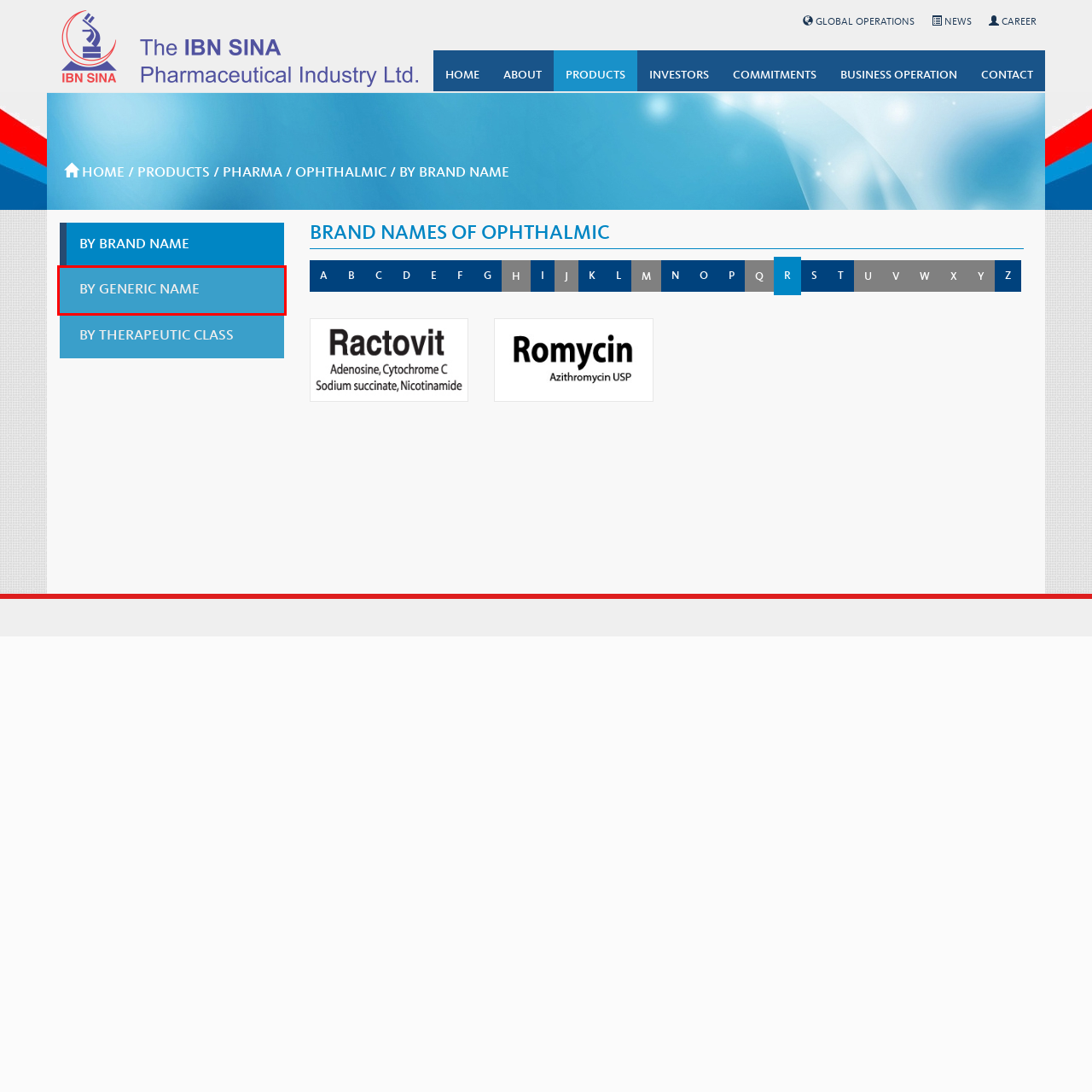Examine the webpage screenshot and identify the UI element enclosed in the red bounding box. Pick the webpage description that most accurately matches the new webpage after clicking the selected element. Here are the candidates:
A. Our Approach
B. By Therapeutic Class
C. Life at Ibn Sina
D. Regulatory News
E. Head Office
F. Corporate News
G. By Generic Name
H. Company Overview

G